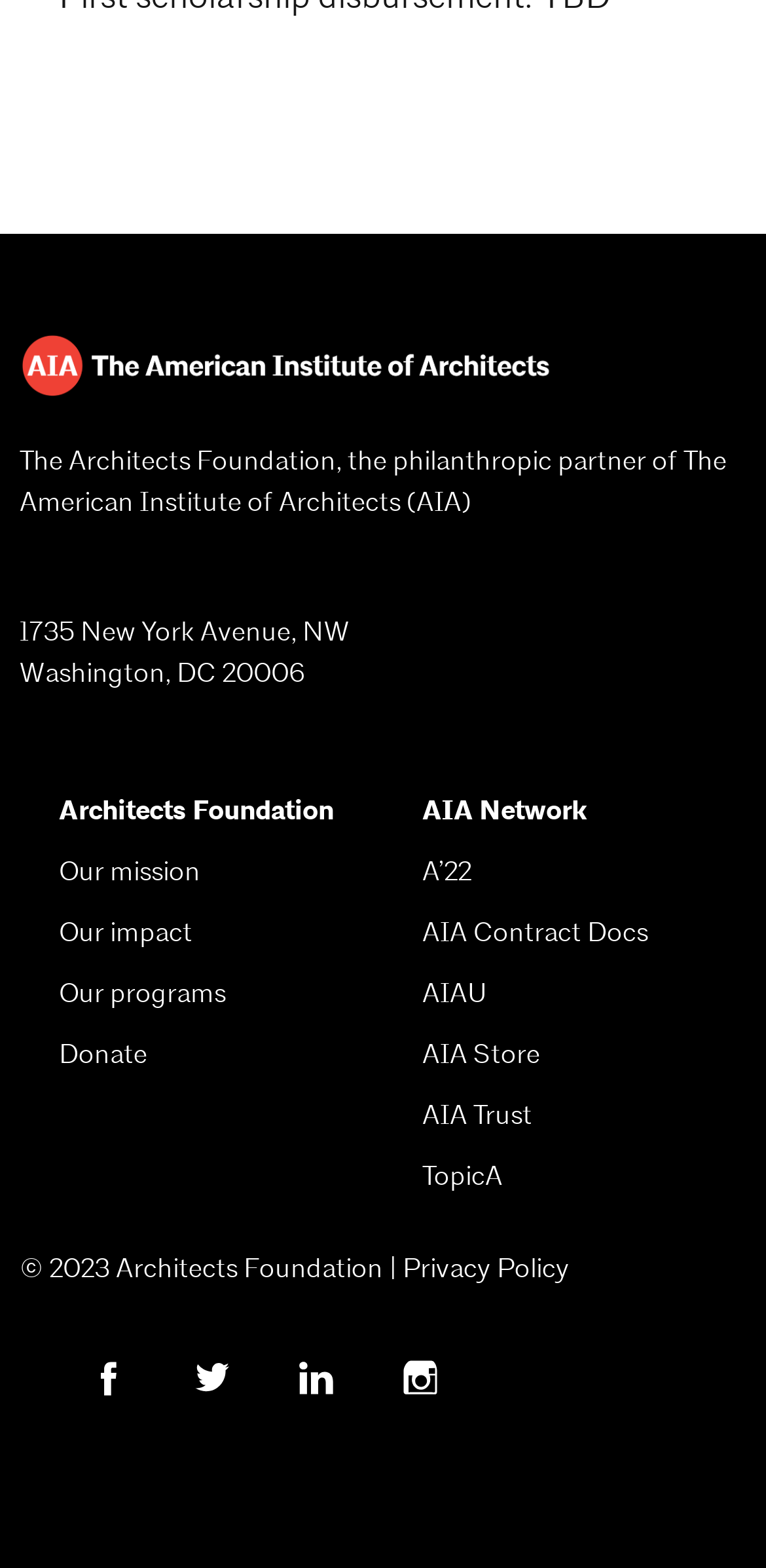Determine the bounding box coordinates of the UI element described by: "AIA Contract Docs".

[0.551, 0.582, 0.846, 0.605]